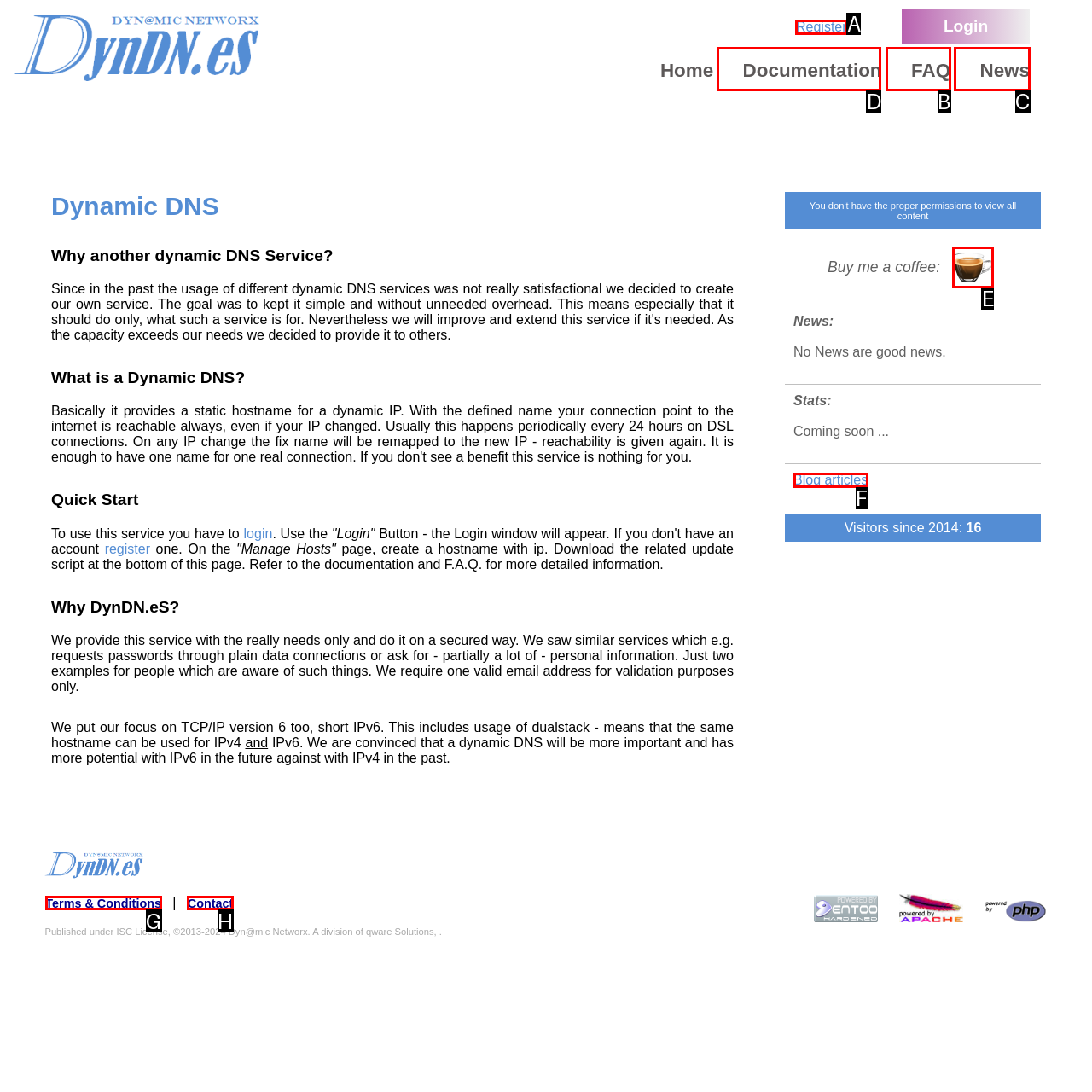Determine the letter of the element you should click to carry out the task: go to the documentation page
Answer with the letter from the given choices.

D